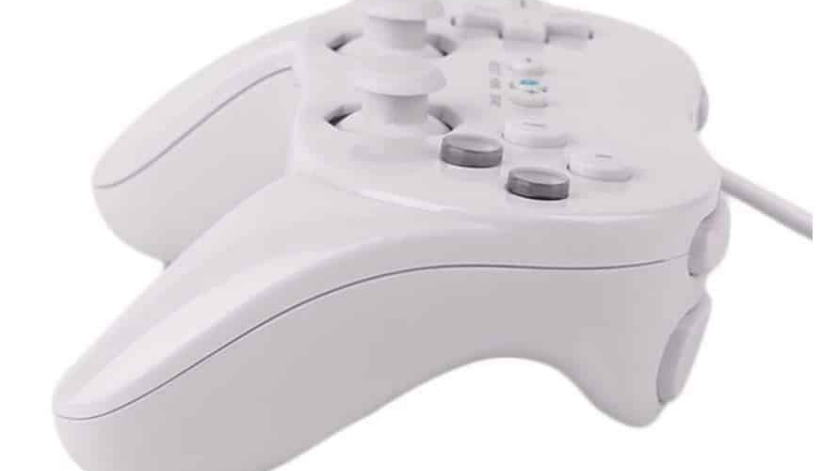Using the details from the image, please elaborate on the following question: What is the purpose of the function buttons on the controller?

The caption states that the controller has several function buttons, which are likely used for a variety of in-game actions, implying that their purpose is to facilitate gameplay on platforms like the Nintendo Switch.